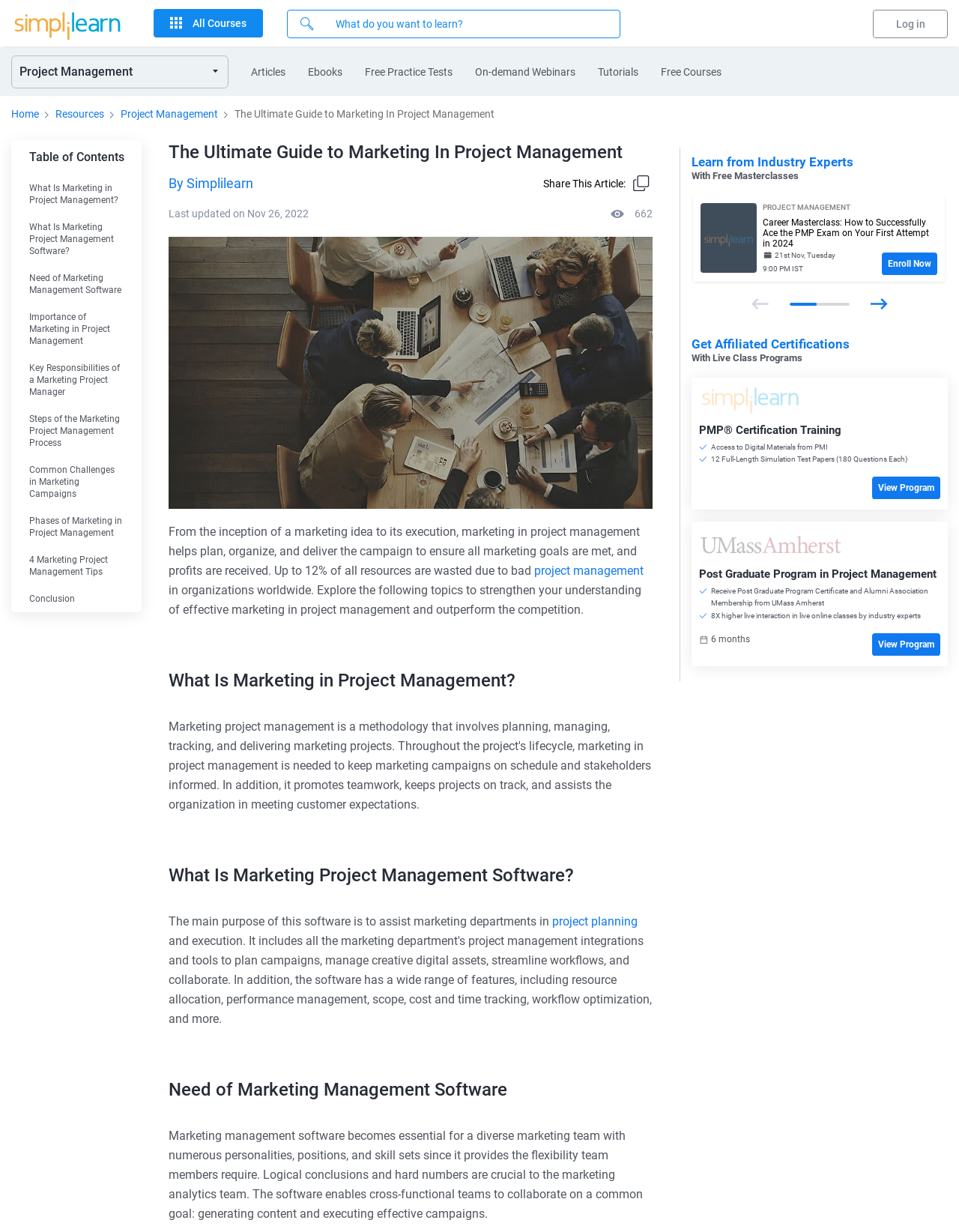What is the main topic of this webpage?
Use the image to give a comprehensive and detailed response to the question.

Based on the webpage content, the main topic is about marketing in project management, which is evident from the title 'The Ultimate Guide to Marketing In Project Management' and the various sections and articles discussing different aspects of marketing in project management.